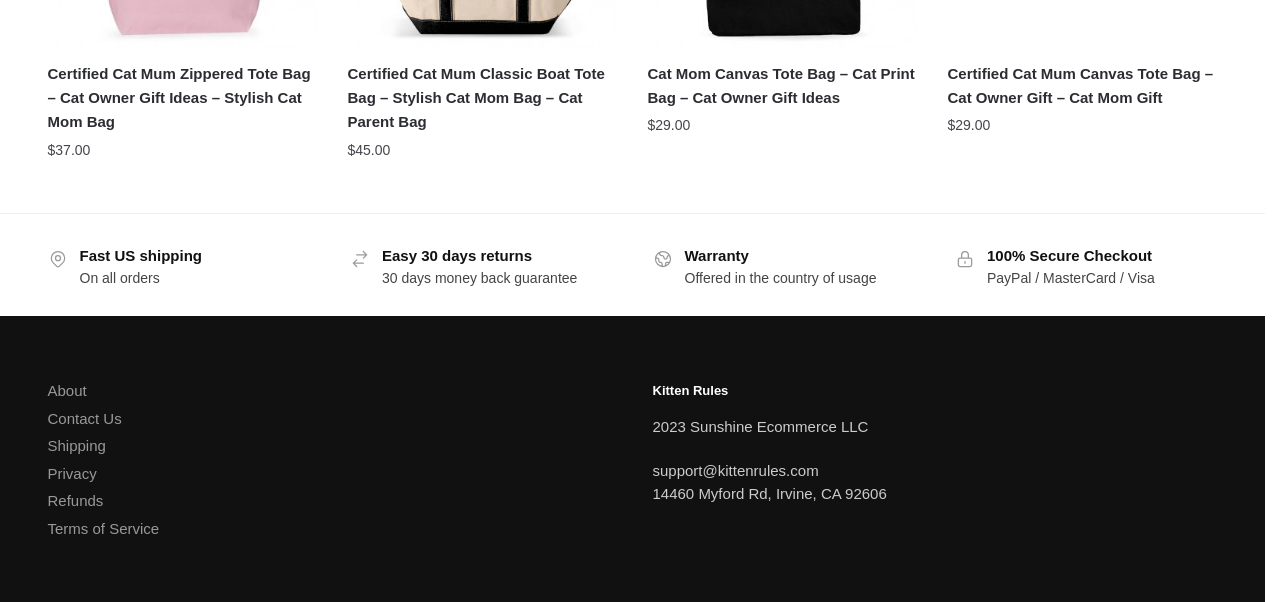What is the shipping policy of the website?
Provide an in-depth answer to the question, covering all aspects.

The shipping policy of the website can be found by looking at the StaticText element with the text 'Fast US shipping' which is located above the image element and below the link elements with the product names.